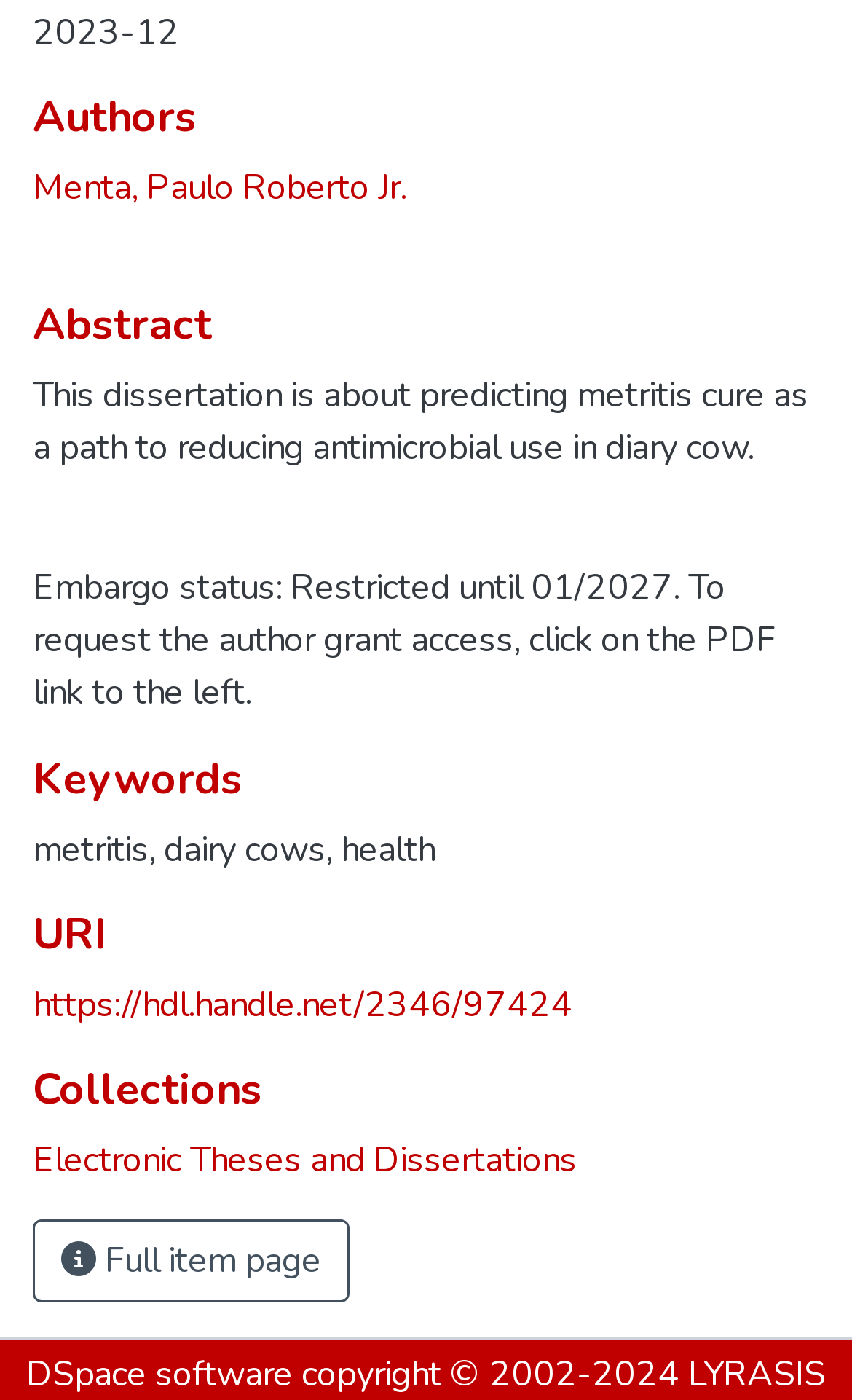Please analyze the image and provide a thorough answer to the question:
Who is the author of the dissertation?

The author's name 'Menta, Paulo Roberto Jr.' is mentioned in the link element with bounding box coordinates [0.038, 0.117, 0.477, 0.151], which is located below the 'Authors' heading.